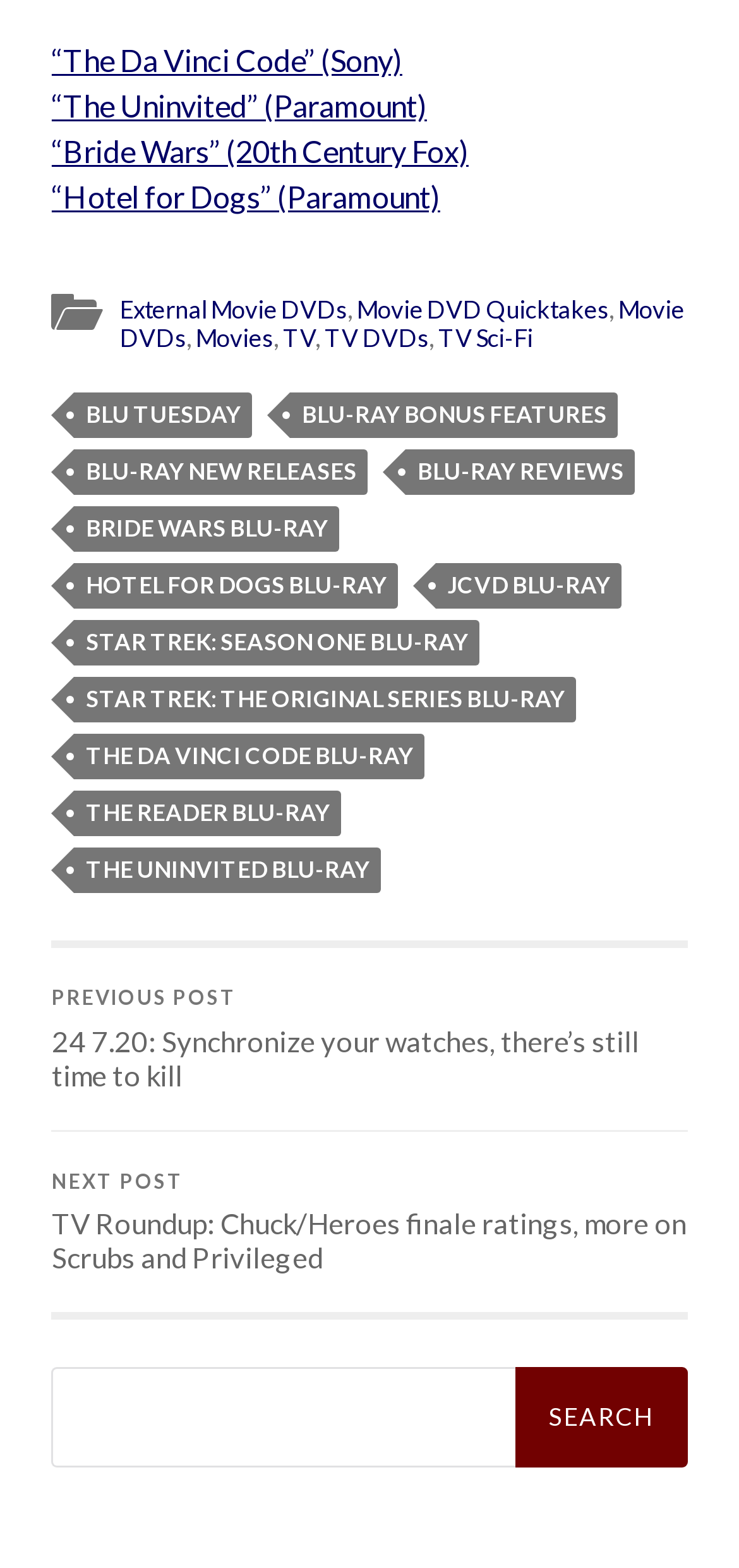Locate the bounding box coordinates of the clickable region necessary to complete the following instruction: "Go to the page of 'The Da Vinci Code' Blu-ray". Provide the coordinates in the format of four float numbers between 0 and 1, i.e., [left, top, right, bottom].

[0.101, 0.468, 0.575, 0.497]